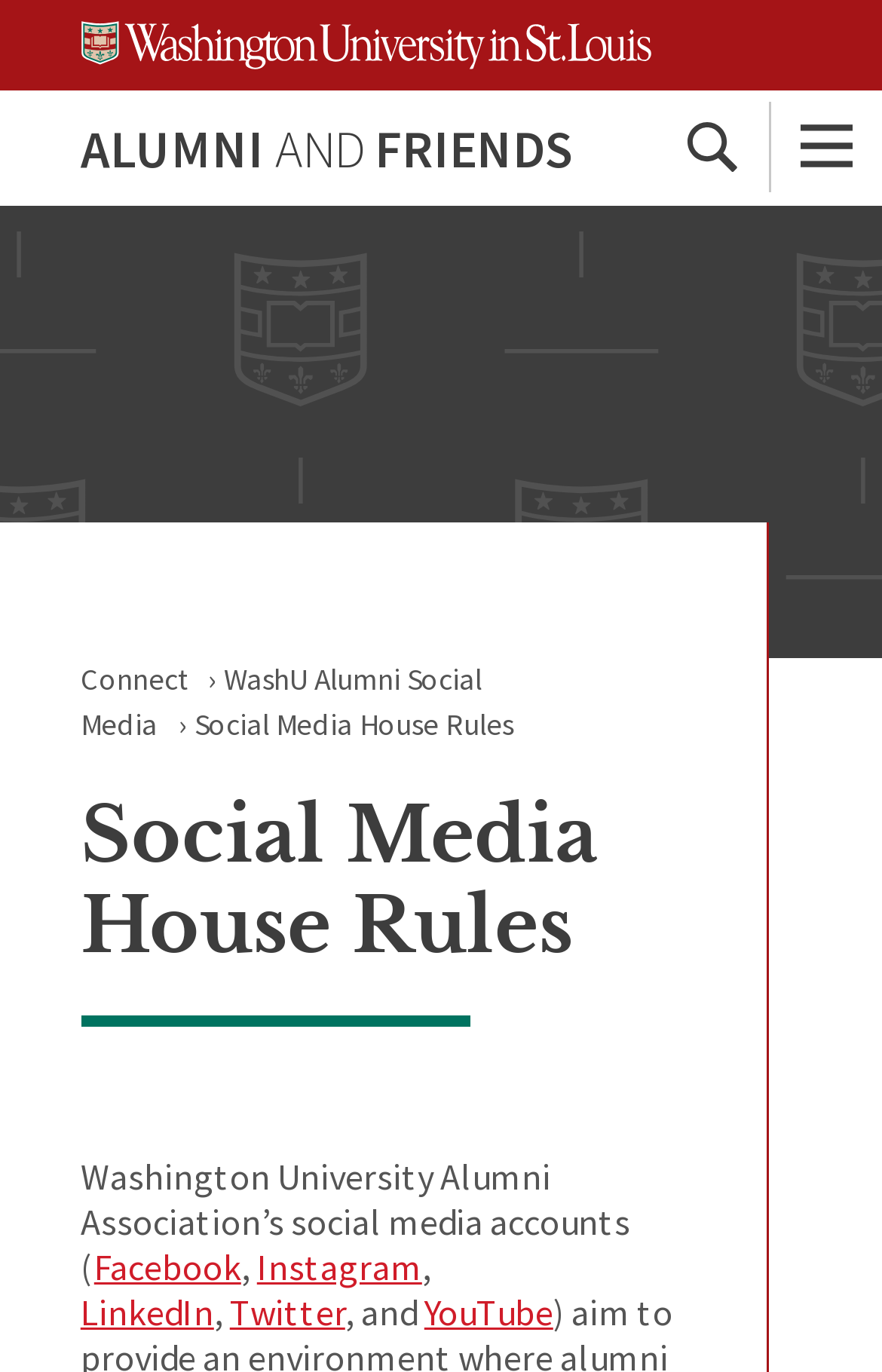Please identify the bounding box coordinates of the element's region that needs to be clicked to fulfill the following instruction: "Click on the 'Connect' link". The bounding box coordinates should consist of four float numbers between 0 and 1, i.e., [left, top, right, bottom].

[0.091, 0.481, 0.212, 0.509]